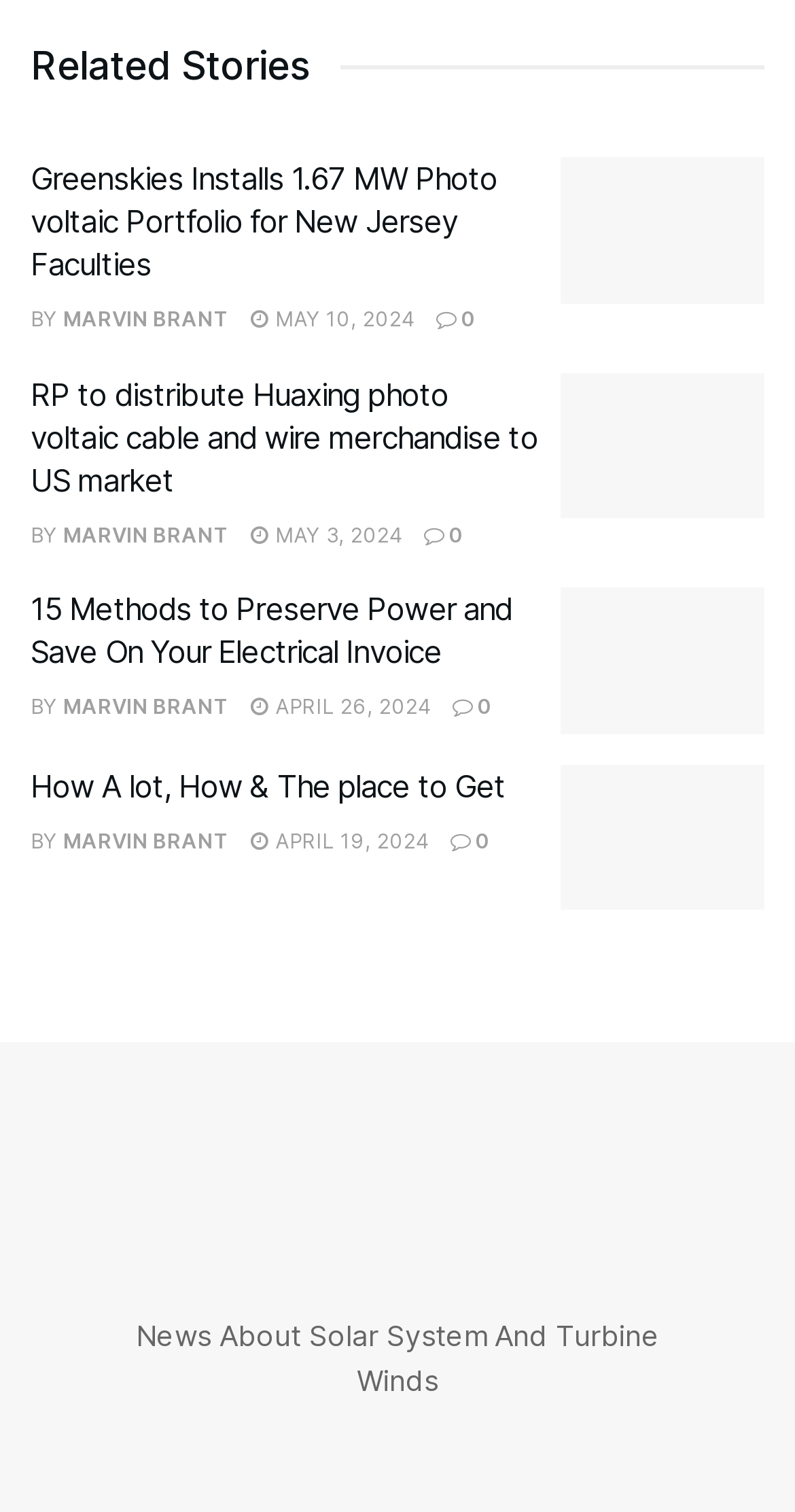Who is the author of the second article?
Give a one-word or short-phrase answer derived from the screenshot.

MARVIN BRANT